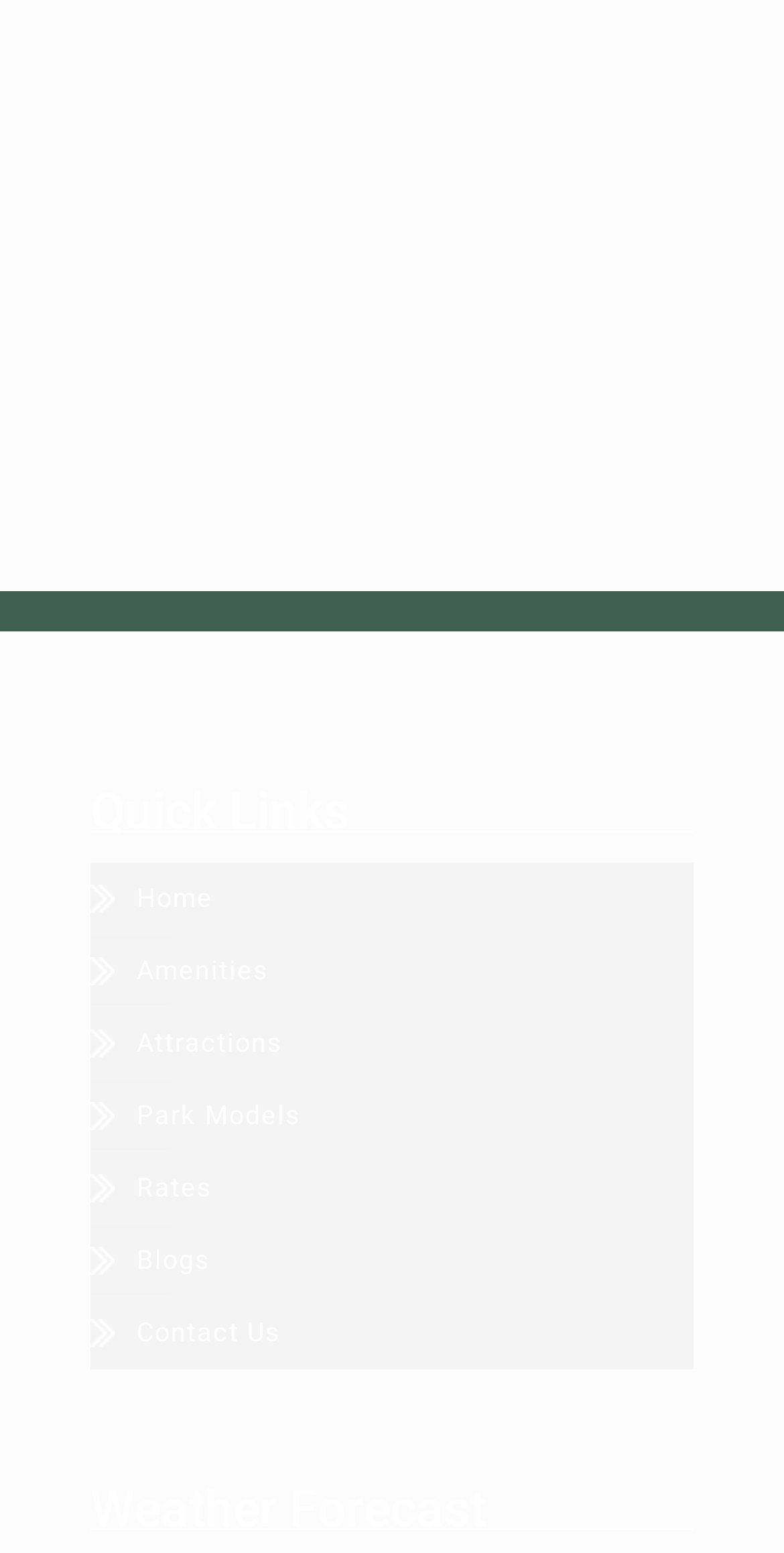Identify the bounding box of the HTML element described here: "Home". Provide the coordinates as four float numbers between 0 and 1: [left, top, right, bottom].

[0.167, 0.555, 0.885, 0.602]